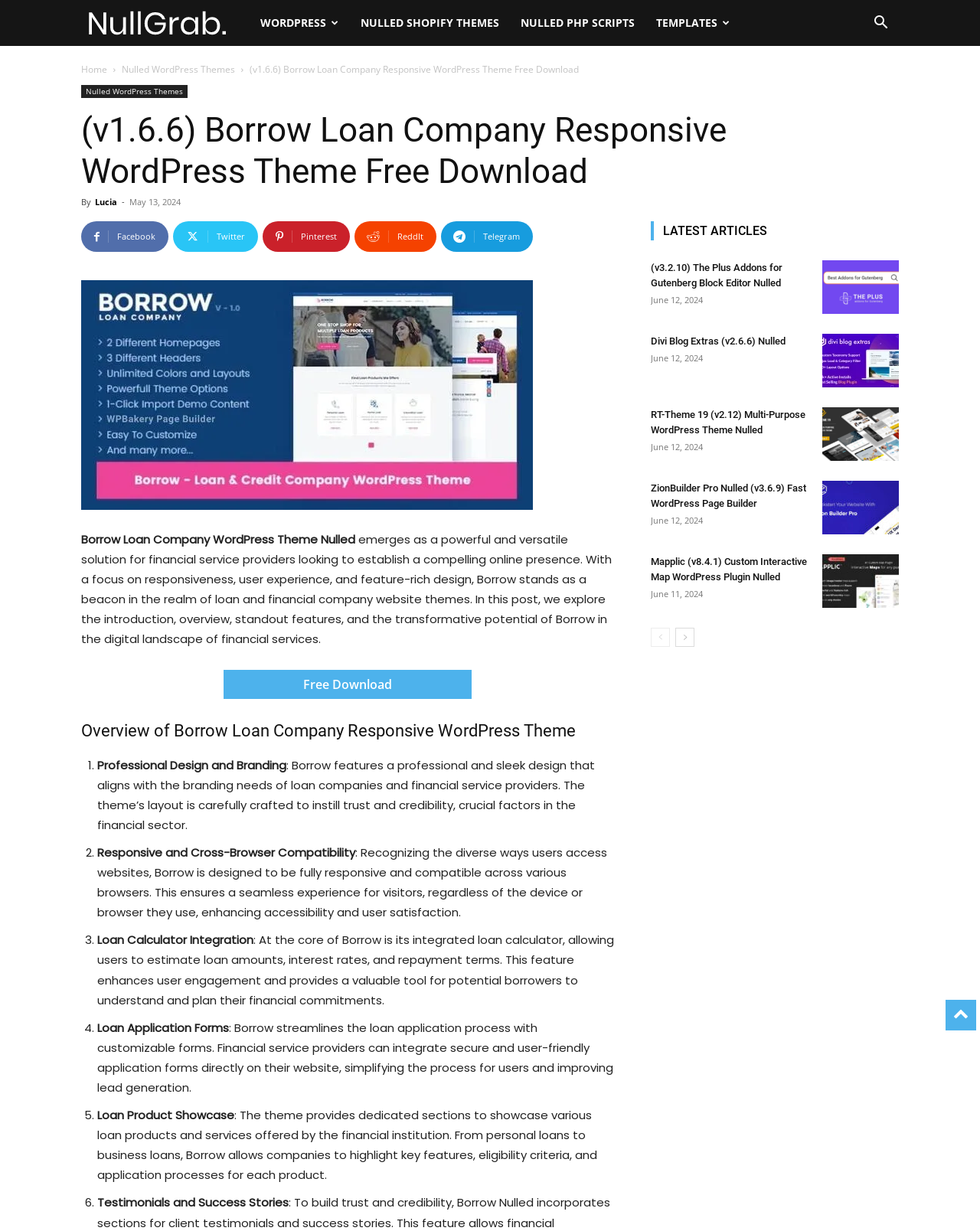Identify the bounding box coordinates of the area you need to click to perform the following instruction: "Click on the 'ABOUT US' link".

None